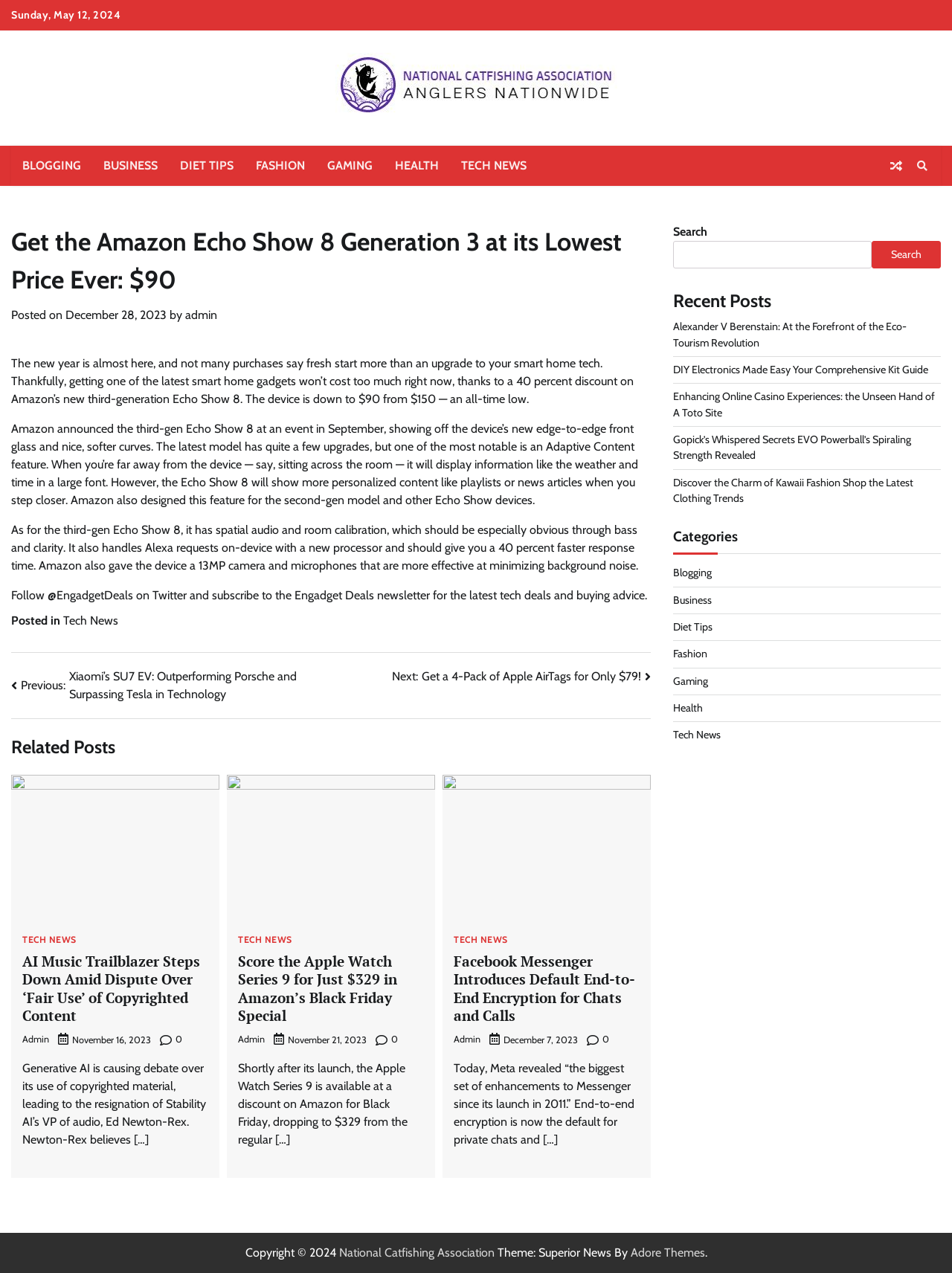What is the date of the latest article?
Please answer the question with as much detail as possible using the screenshot.

I found the date of the latest article by looking at the article section with the heading 'Get the Amazon Echo Show 8 Generation 3 at its Lowest Price Ever: $90'. The date is mentioned as 'Posted on December 28, 2023'.